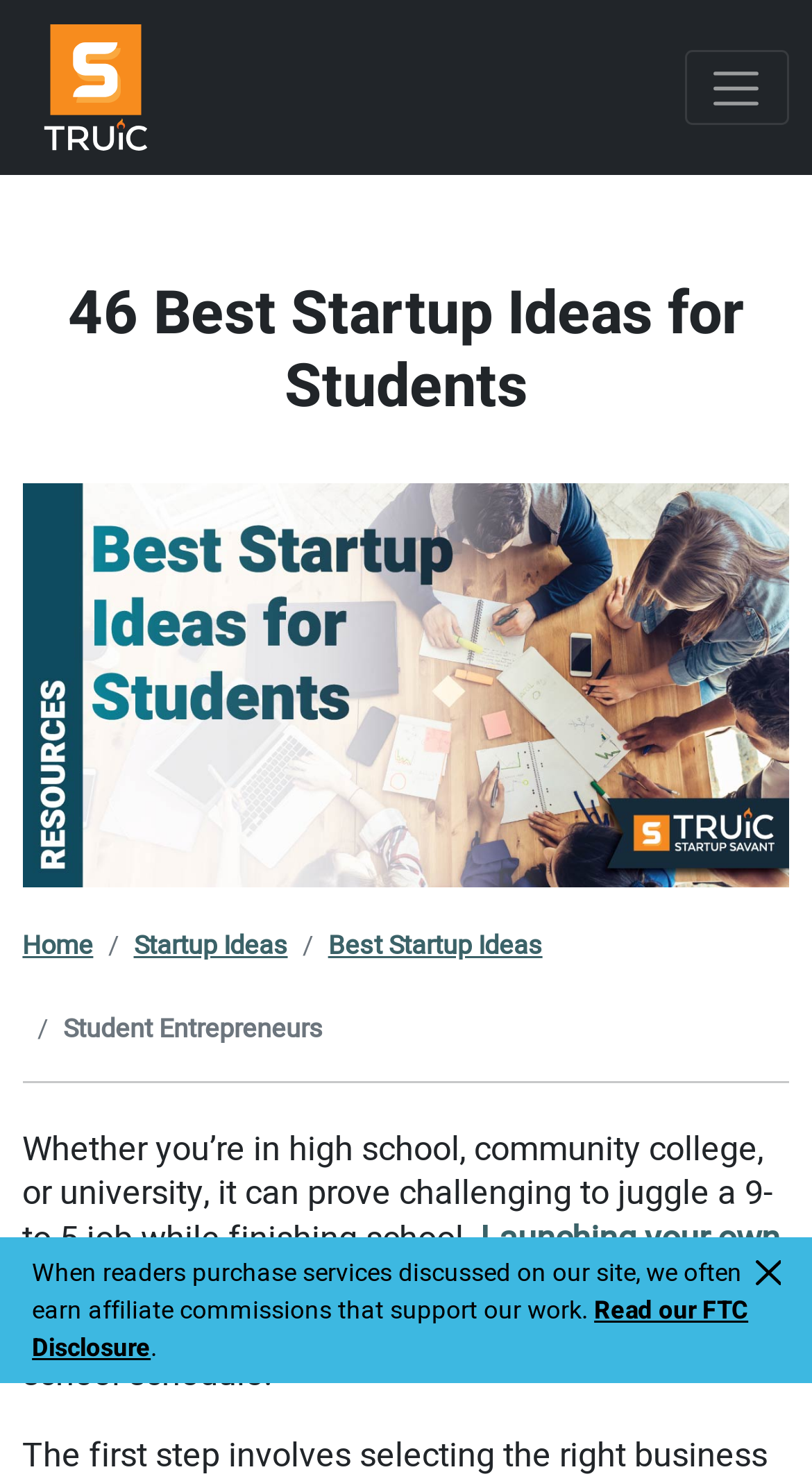Determine the bounding box coordinates of the clickable element necessary to fulfill the instruction: "Go to Home". Provide the coordinates as four float numbers within the 0 to 1 range, i.e., [left, top, right, bottom].

[0.028, 0.626, 0.115, 0.651]